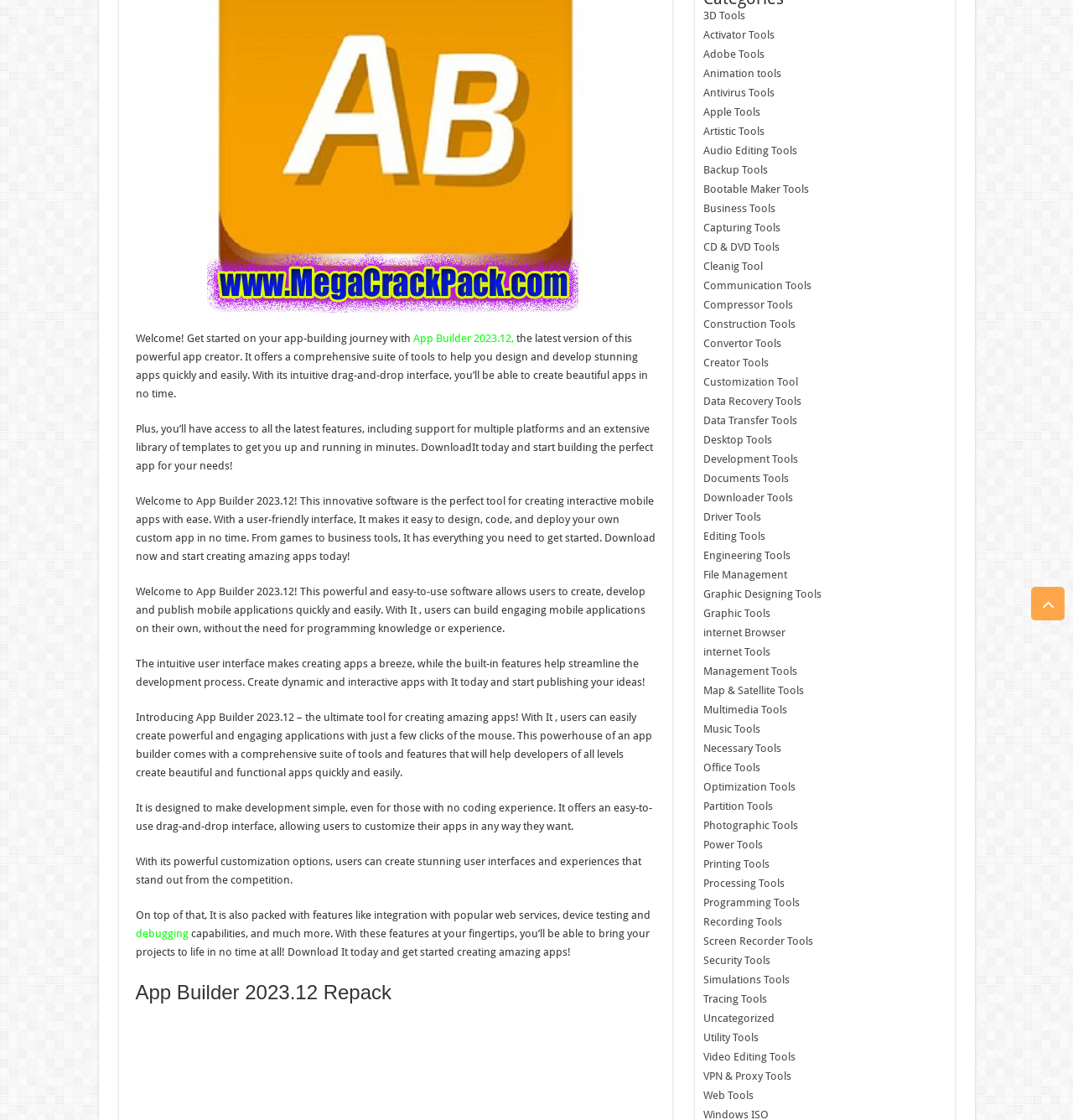Using the webpage screenshot, locate the HTML element that fits the following description and provide its bounding box: "VPN & Proxy Tools".

[0.655, 0.955, 0.737, 0.966]